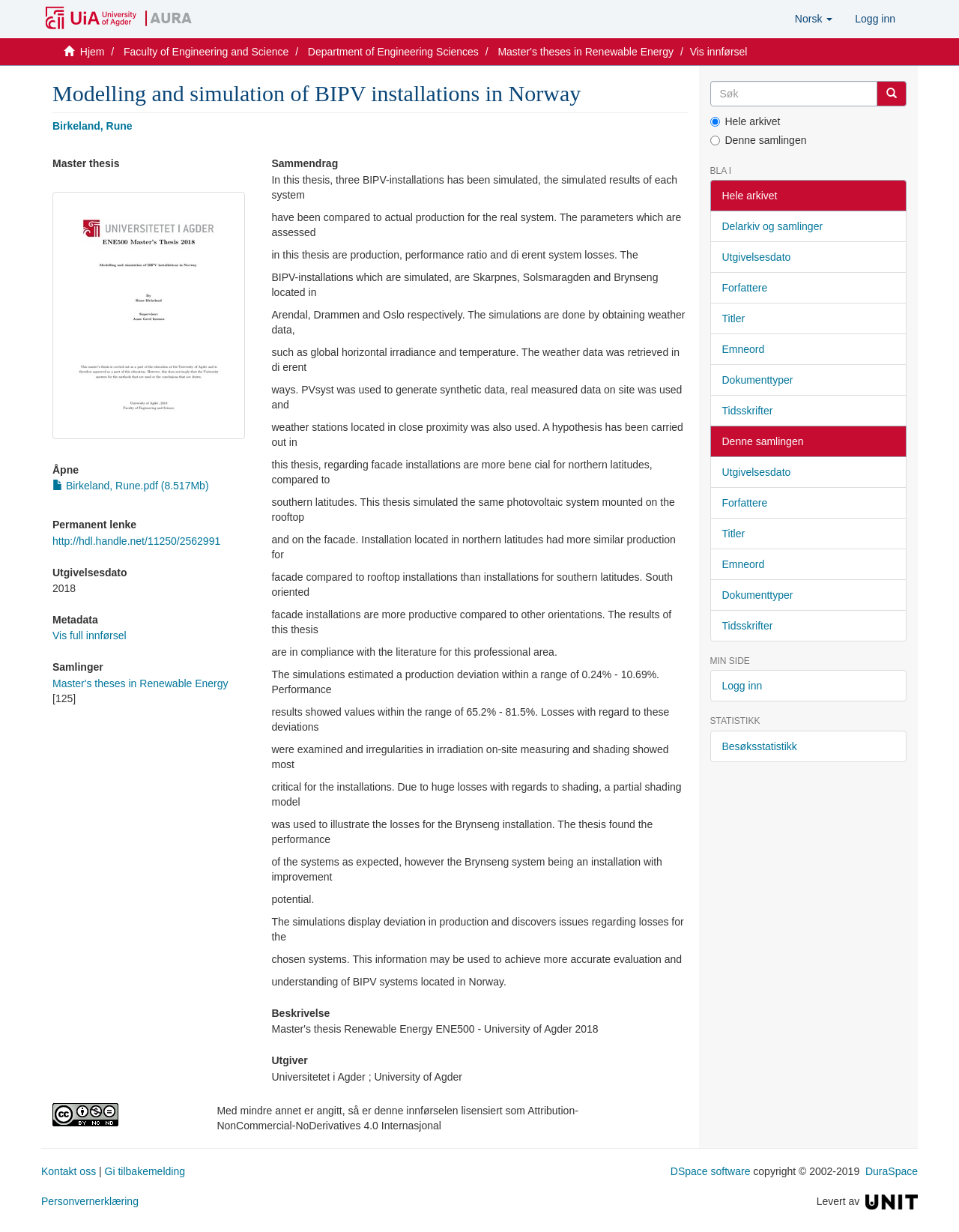What is the title of the thesis?
Answer the question with as much detail as possible.

I found the answer by looking at the heading 'Modelling and simulation of BIPV installations in Norway' which is located at the top of the page, indicating that it is the title of the thesis.